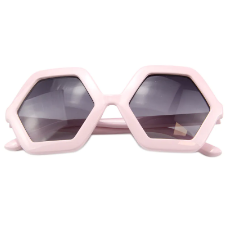What type of protection do the lenses provide?
Based on the image, give a concise answer in the form of a single word or short phrase.

UV protection